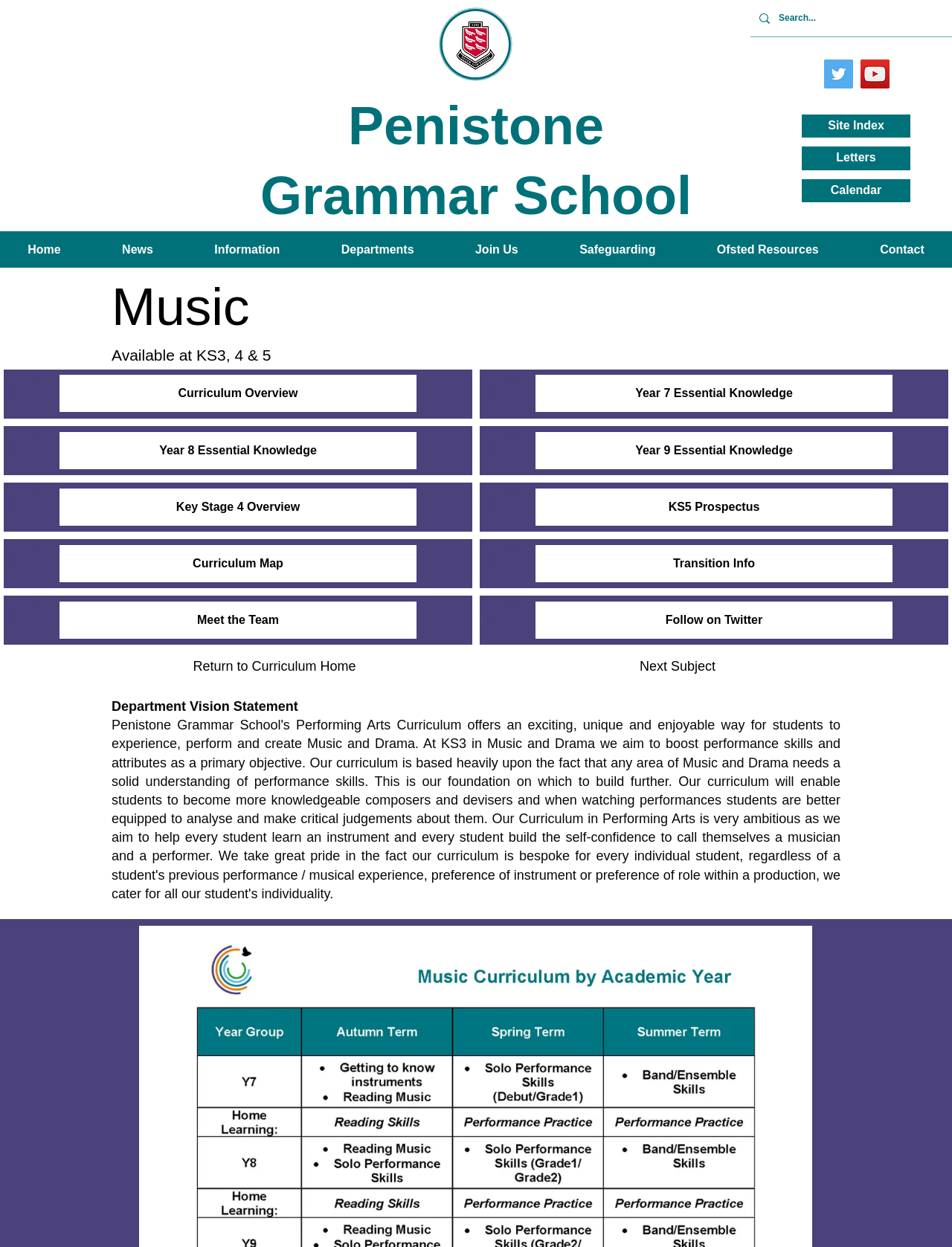Provide the bounding box coordinates of the HTML element described as: "KS5 Prospectus". The bounding box coordinates should be four float numbers between 0 and 1, i.e., [left, top, right, bottom].

[0.562, 0.392, 0.938, 0.422]